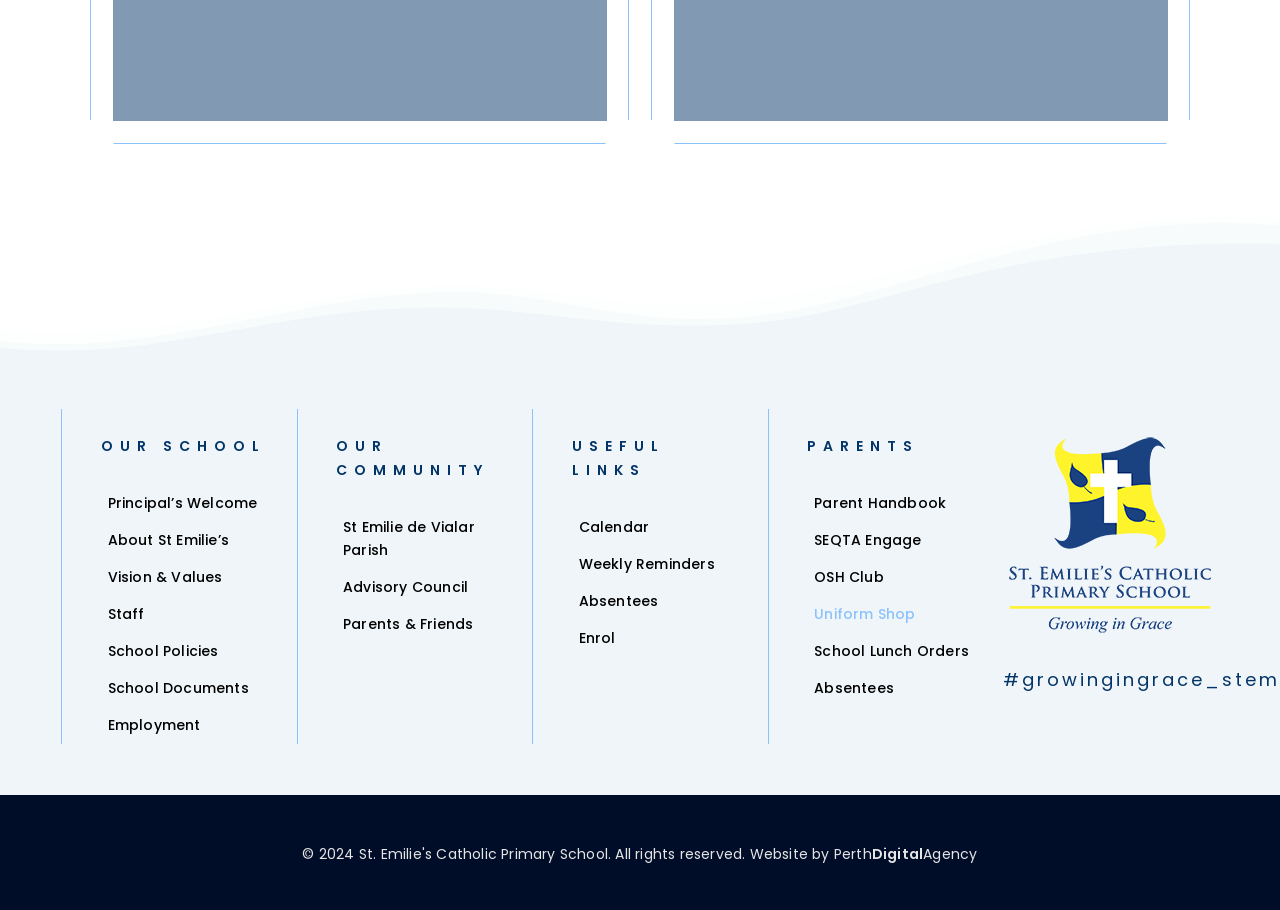What is the last link under 'OUR SCHOOL'?
Please respond to the question with as much detail as possible.

I looked at the links under the 'OUR SCHOOL' heading and found that the last link is 'Employment'.